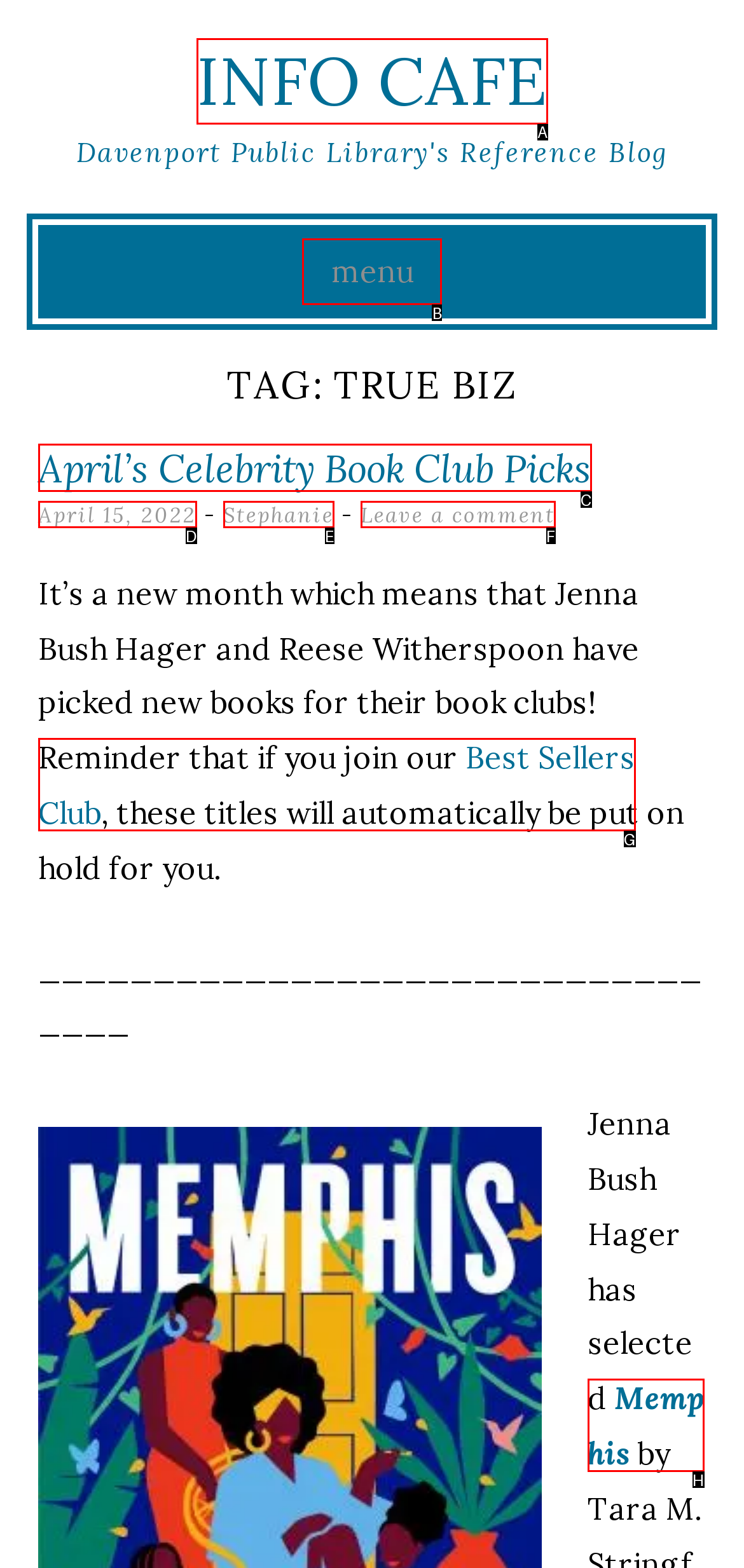Please select the letter of the HTML element that fits the description: Menu. Answer with the option's letter directly.

B